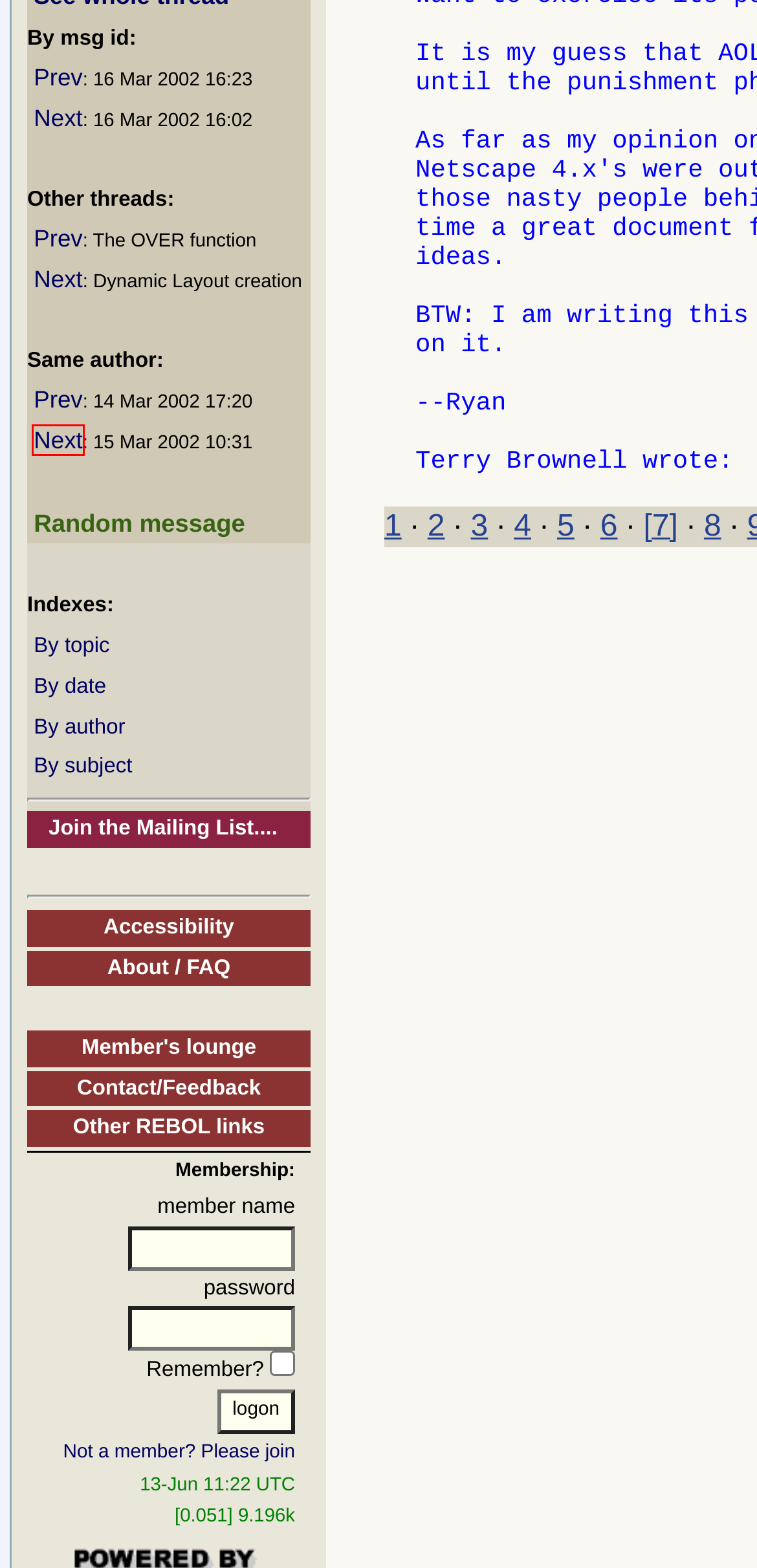You are provided a screenshot of a webpage featuring a red bounding box around a UI element. Choose the webpage description that most accurately represents the new webpage after clicking the element within the red bounding box. Here are the candidates:
A. Mailing List Archive: Re: Windows registry keys
B. Mailing List Archive: Re: Debugging [was REBOL/Zine]
C. Mailing List Archive: The OVER function
D. Mailing List Archive: Re: Dynamic Layout creation
E. Mailing List Archive: Re: Browser/platform snobbery
F. Mailing List Archive: Hijacked Subject Lines?
G. Mailing List Archive: Dynamic Layout creation
H. Mailing List Archive: Dynamic Layout w/GPS -Questions?

D